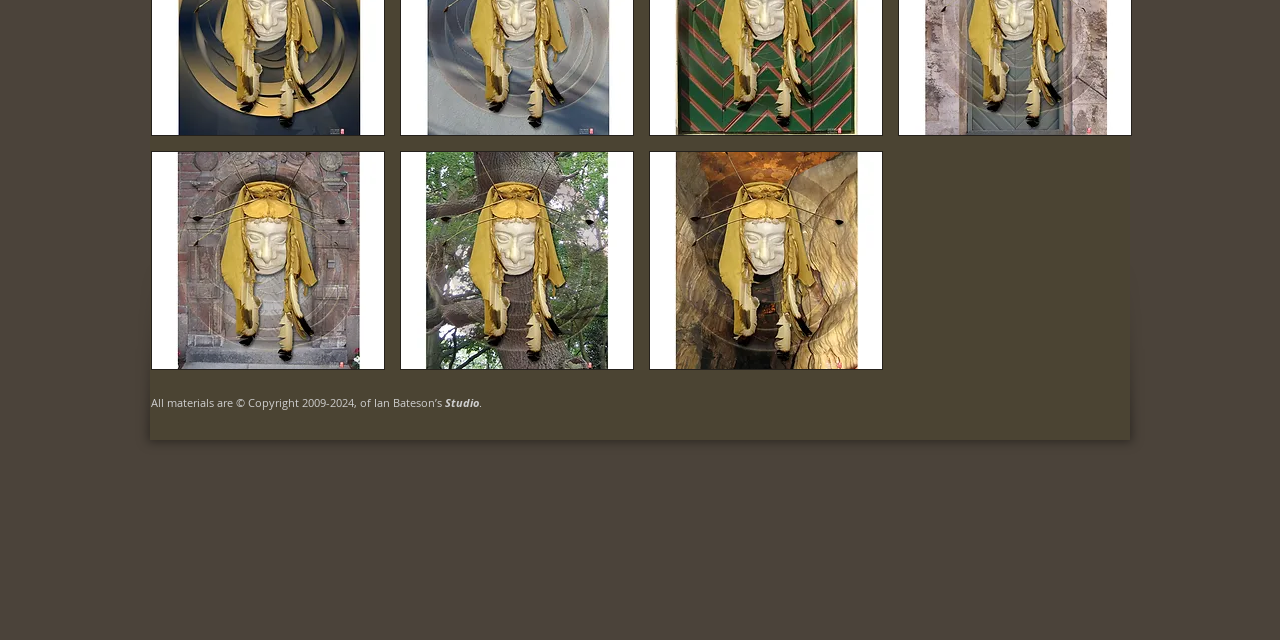Please specify the bounding box coordinates in the format (top-left x, top-left y, bottom-right x, bottom-right y), with values ranging from 0 to 1. Identify the bounding box for the UI component described as follows: press to zoom

[0.312, 0.236, 0.495, 0.578]